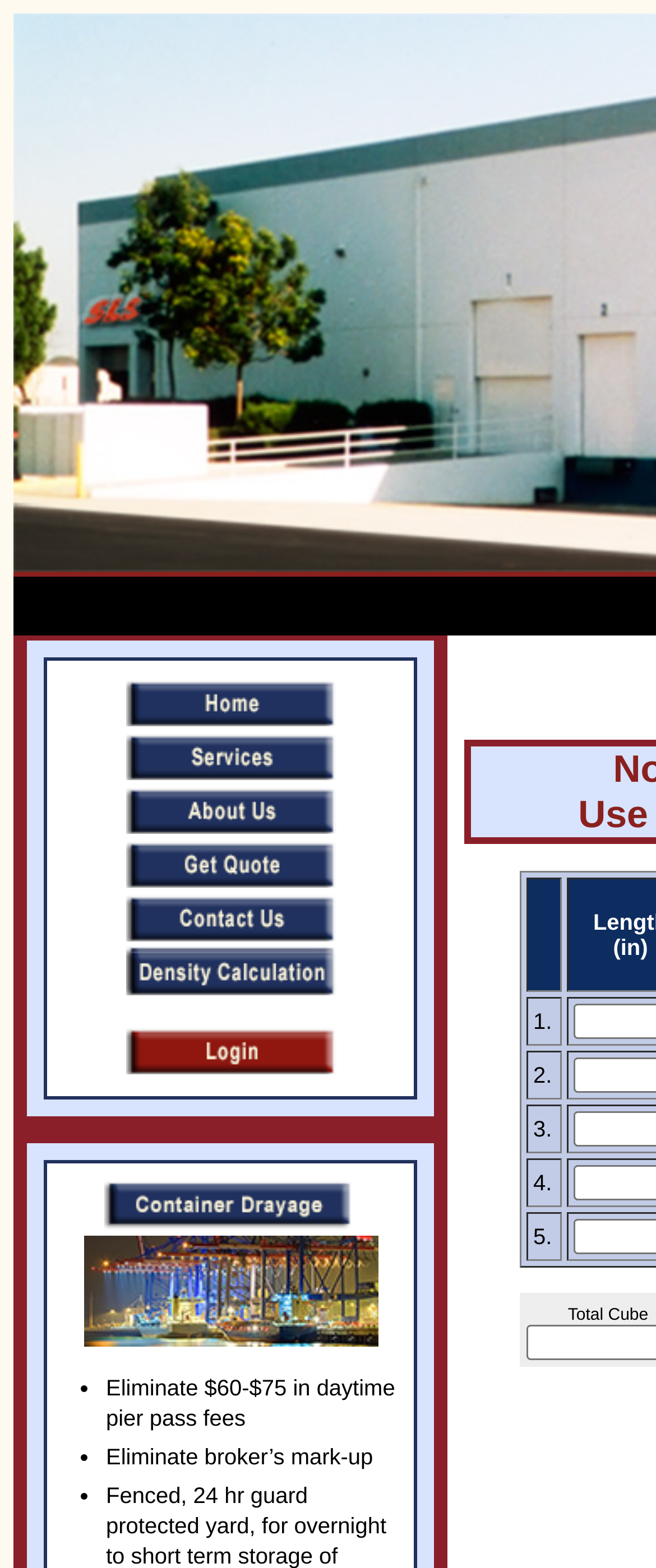Examine the image and give a thorough answer to the following question:
What is the second item in the list?

I looked at the list on the webpage and found that it starts with '•' and the second item is '2.'. The list items are numbered from 1 to 5, and the second item is '2.'.